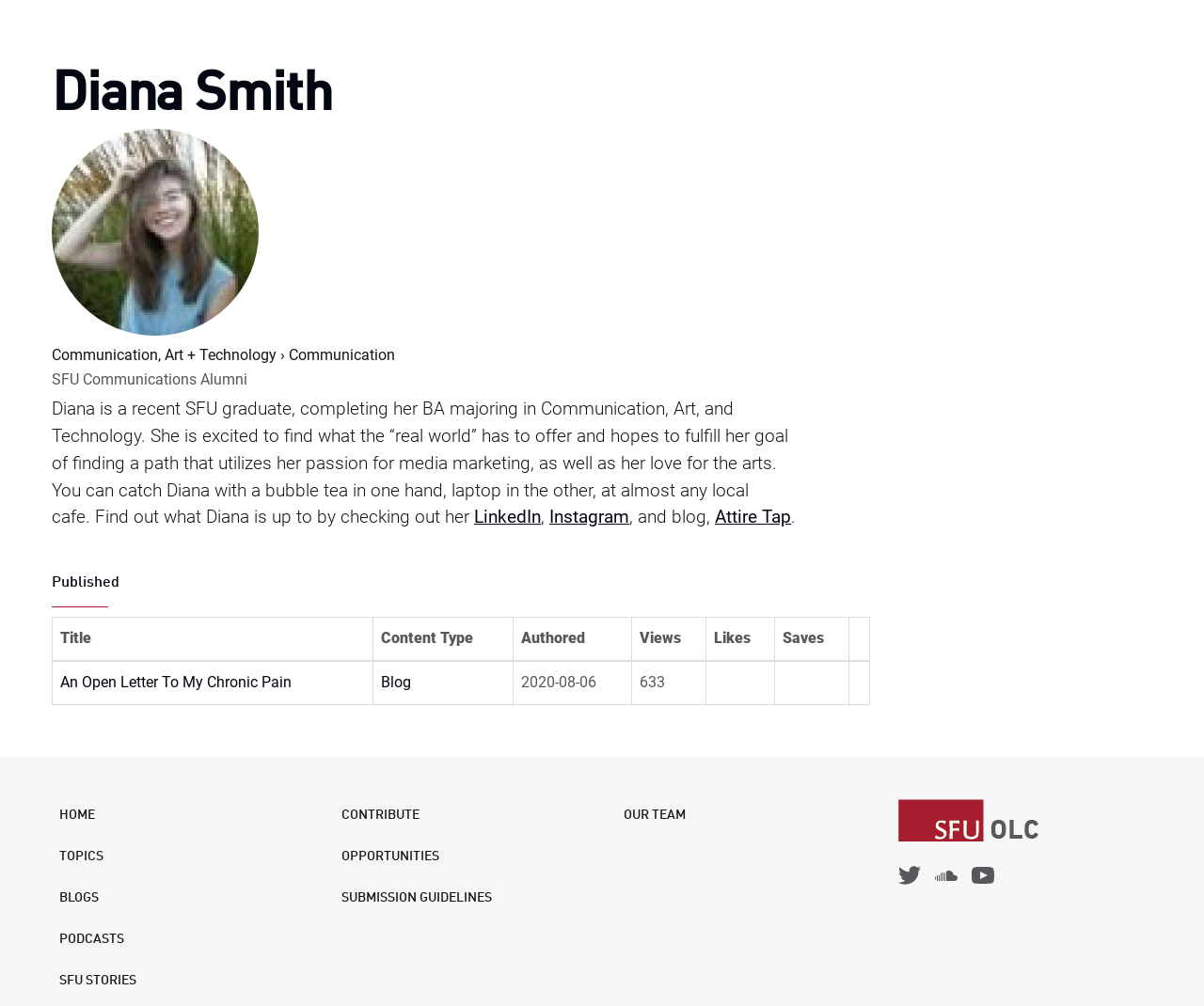Using the element description: "Opportunities", determine the bounding box coordinates for the specified UI element. The coordinates should be four float numbers between 0 and 1, [left, top, right, bottom].

[0.277, 0.831, 0.411, 0.872]